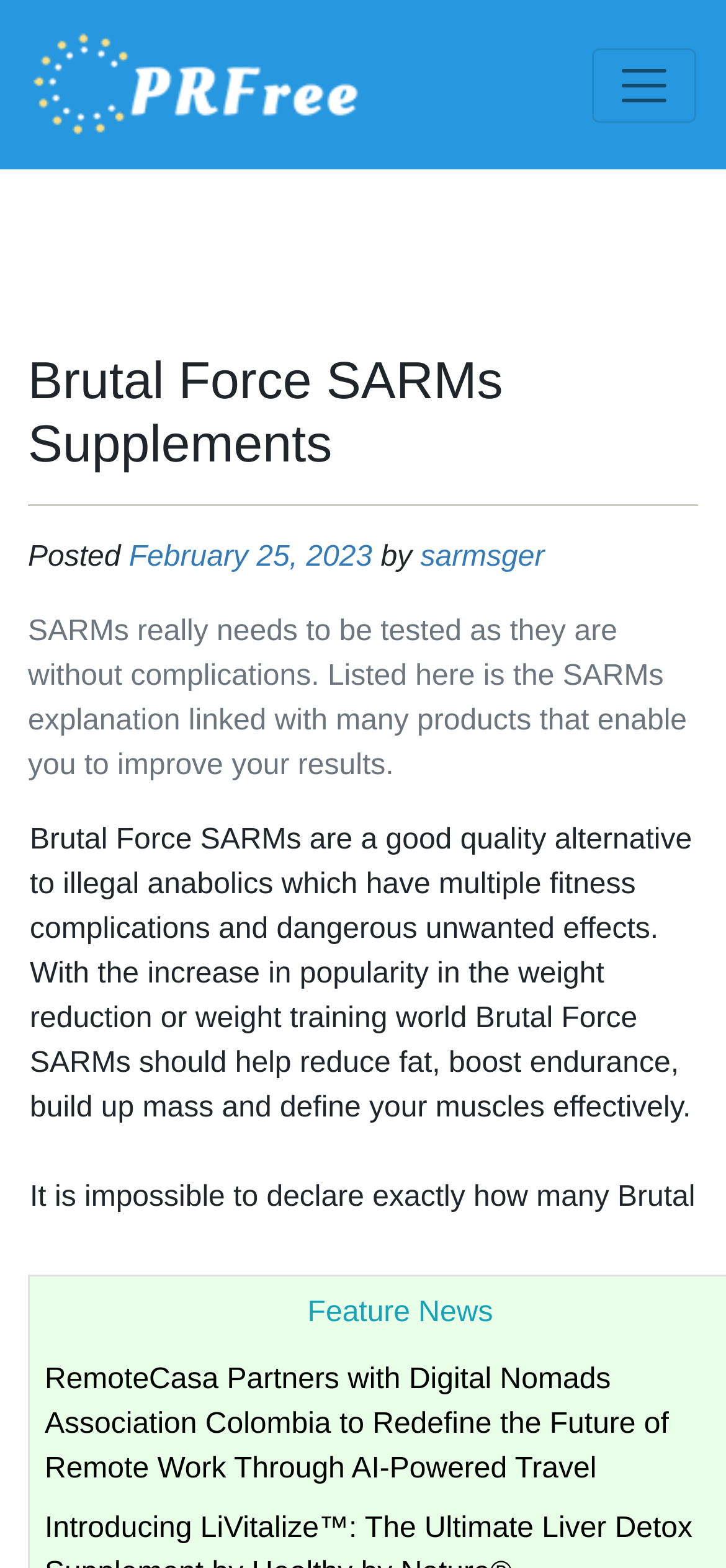Given the element description, predict the bounding box coordinates in the format (top-left x, top-left y, bottom-right x, bottom-right y). Make sure all values are between 0 and 1. Here is the element description: aria-label="Toggle navigation"

[0.815, 0.03, 0.959, 0.078]